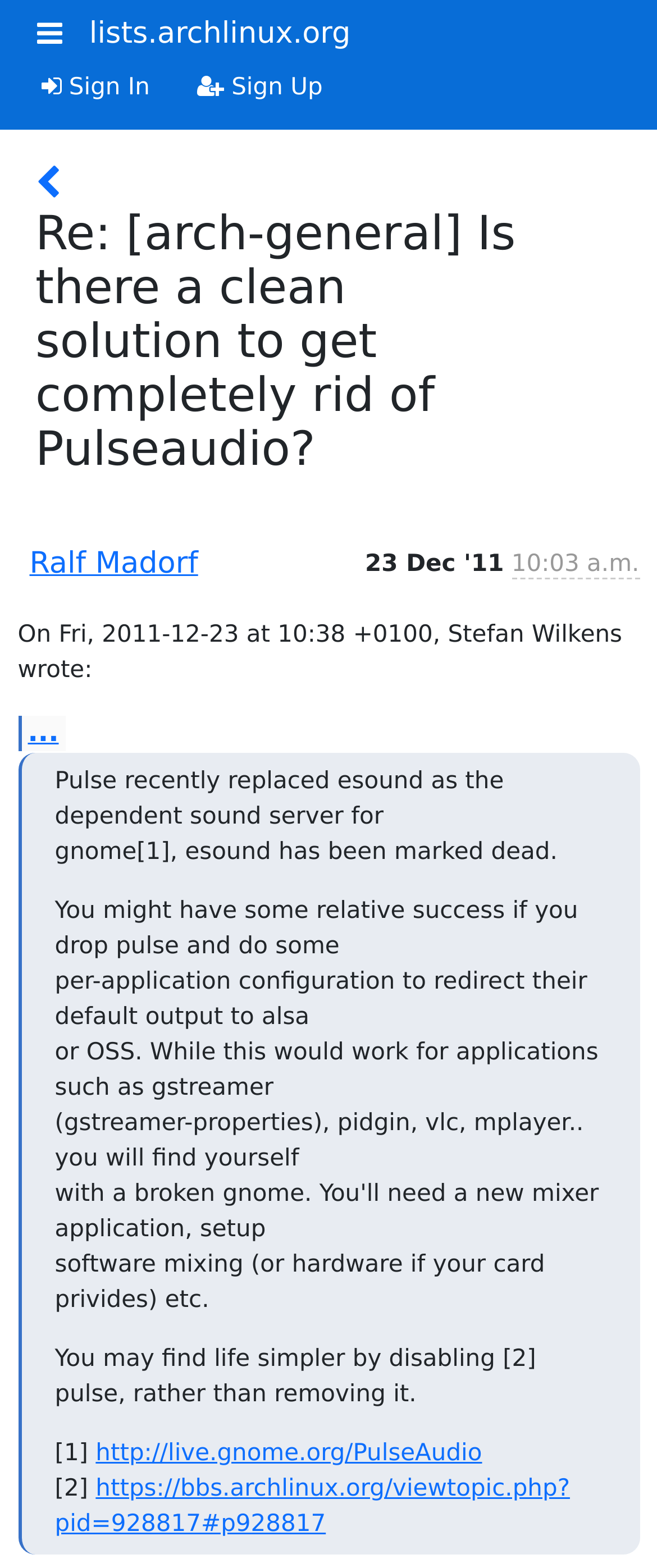Predict the bounding box coordinates for the UI element described as: "thread". The coordinates should be four float numbers between 0 and 1, presented as [left, top, right, bottom].

[0.054, 0.108, 0.092, 0.131]